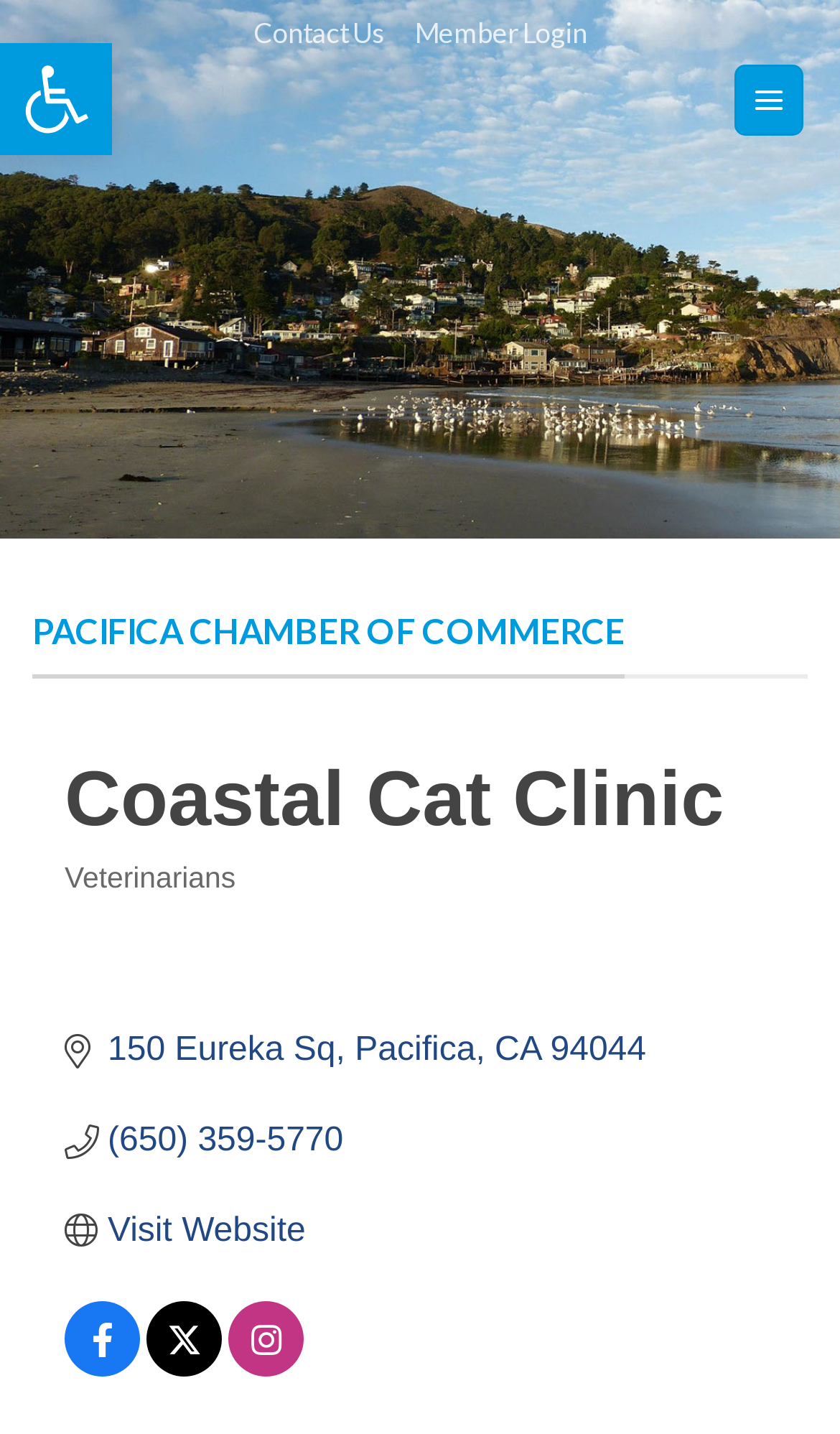Extract the bounding box of the UI element described as: "aria-label="Menu"".

[0.874, 0.046, 0.958, 0.095]